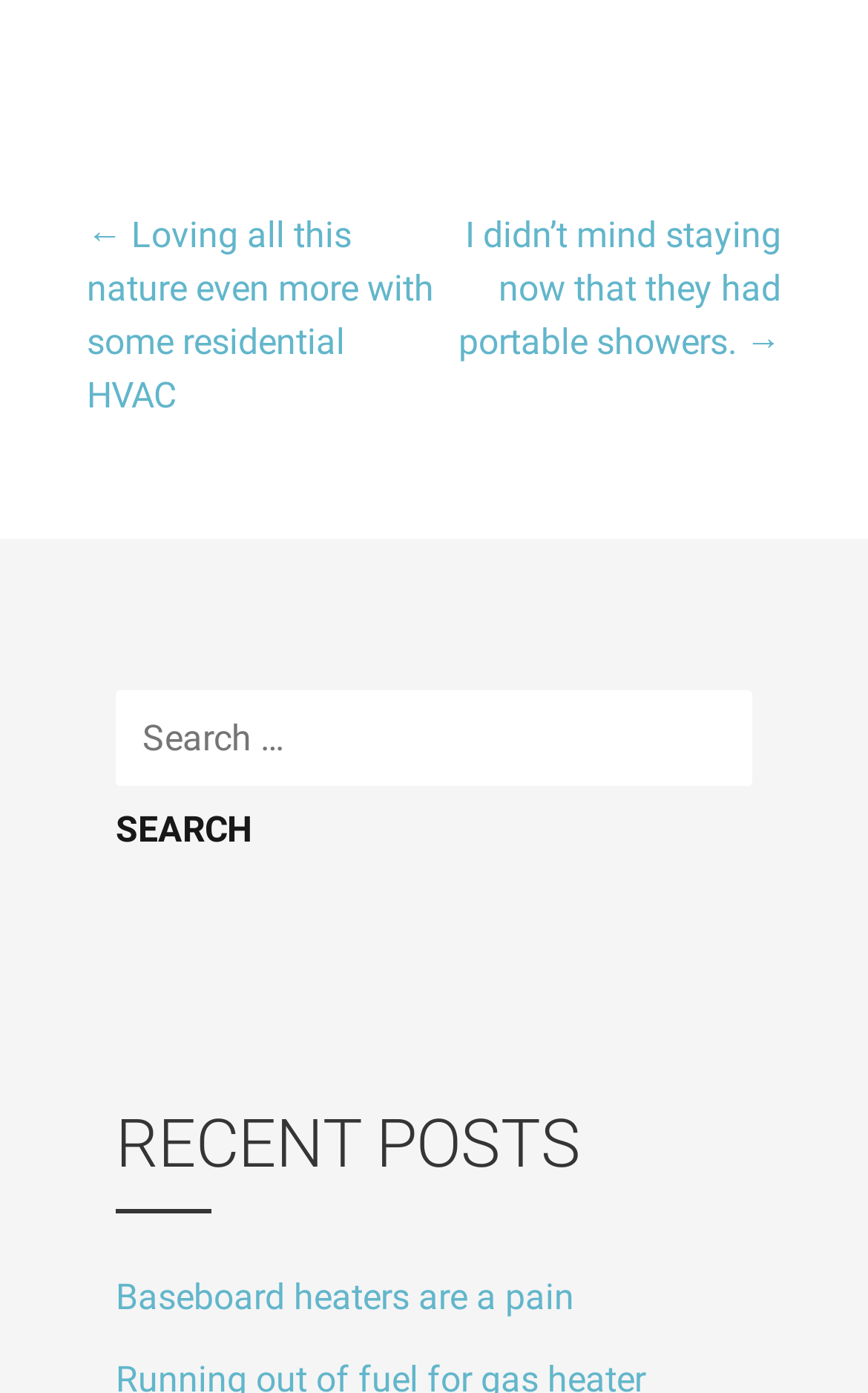Please reply to the following question with a single word or a short phrase:
What is the purpose of the search box?

To search posts